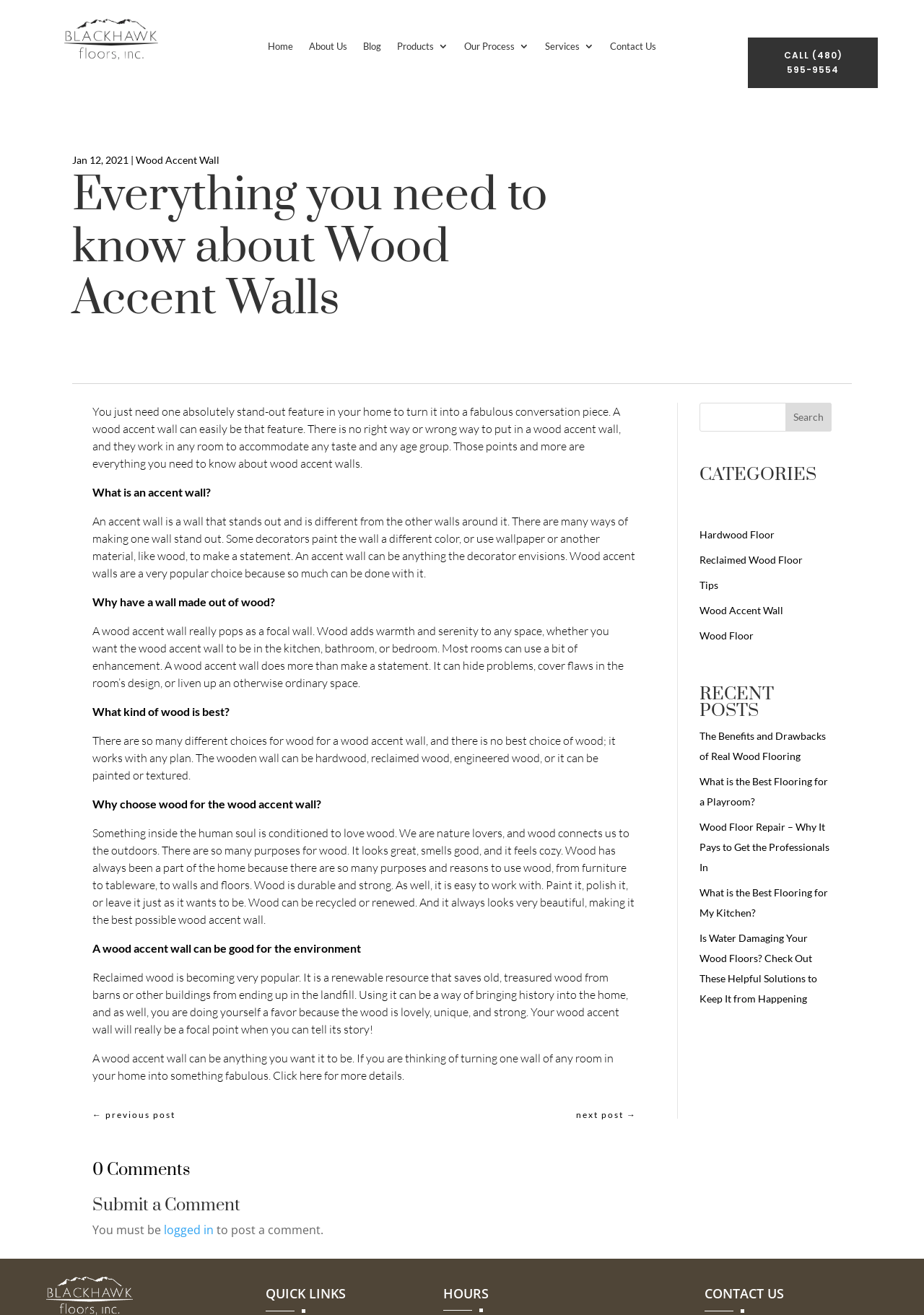Provide the bounding box coordinates for the area that should be clicked to complete the instruction: "Give feedback".

None